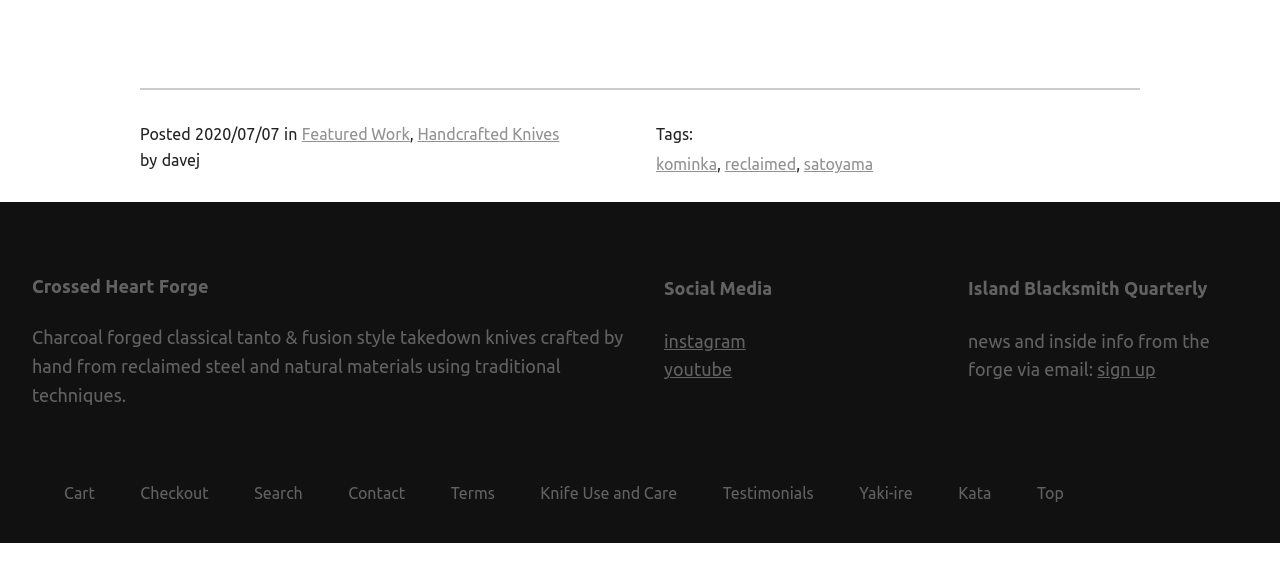Can you find the bounding box coordinates for the element that needs to be clicked to execute this instruction: "sign up for the 'Island Blacksmith Quarterly' newsletter"? The coordinates should be given as four float numbers between 0 and 1, i.e., [left, top, right, bottom].

[0.857, 0.612, 0.903, 0.646]